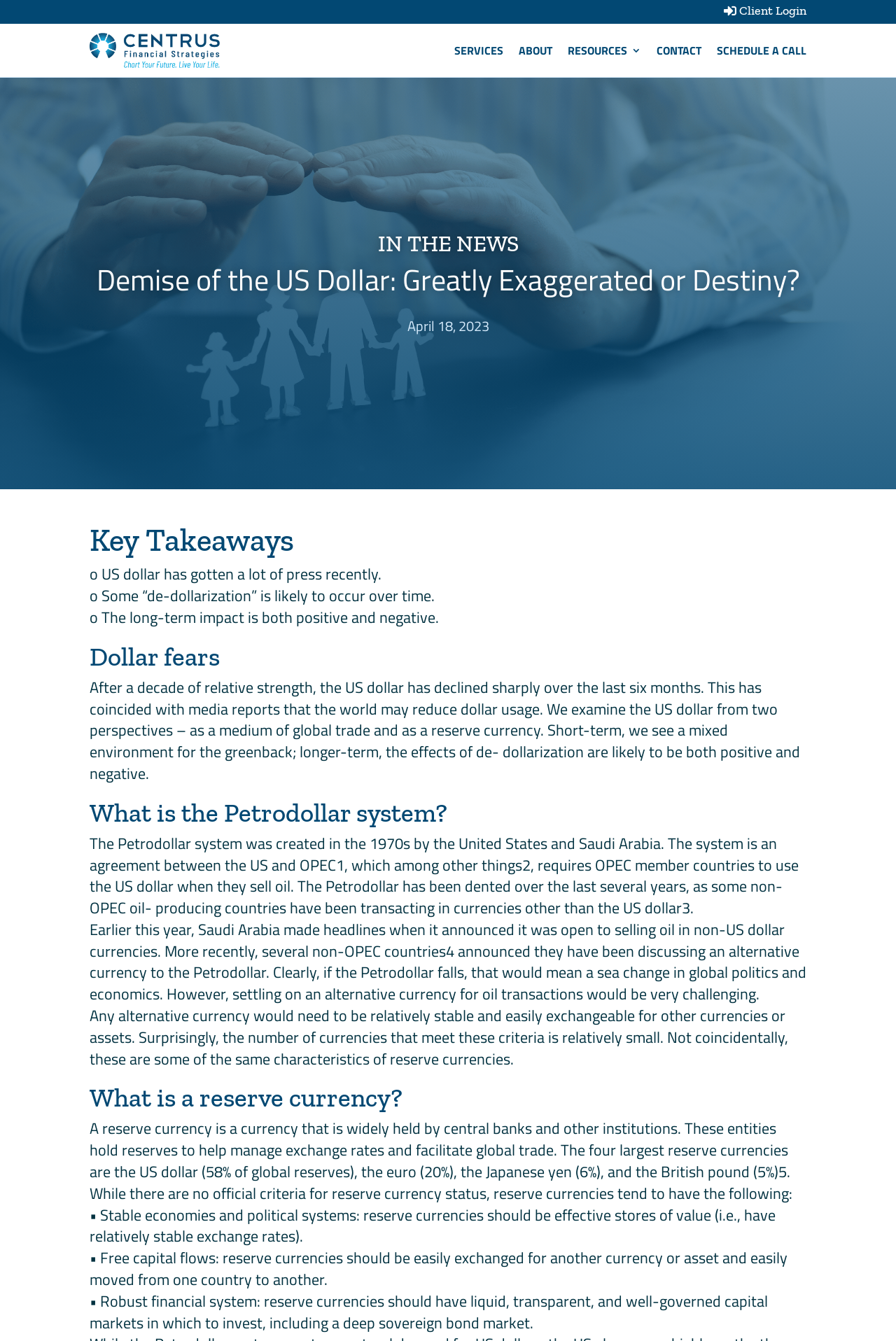Analyze the image and provide a detailed answer to the question: What is the topic of the article?

The topic of the article can be determined by reading the headings and static text elements on the webpage. The headings 'Demise of the US Dollar: Greatly Exaggerated or Destiny?', 'Dollar fears', 'What is the Petrodollar system?', and 'What is a reserve currency?' suggest that the article is discussing the US dollar and its role in global trade and economics.